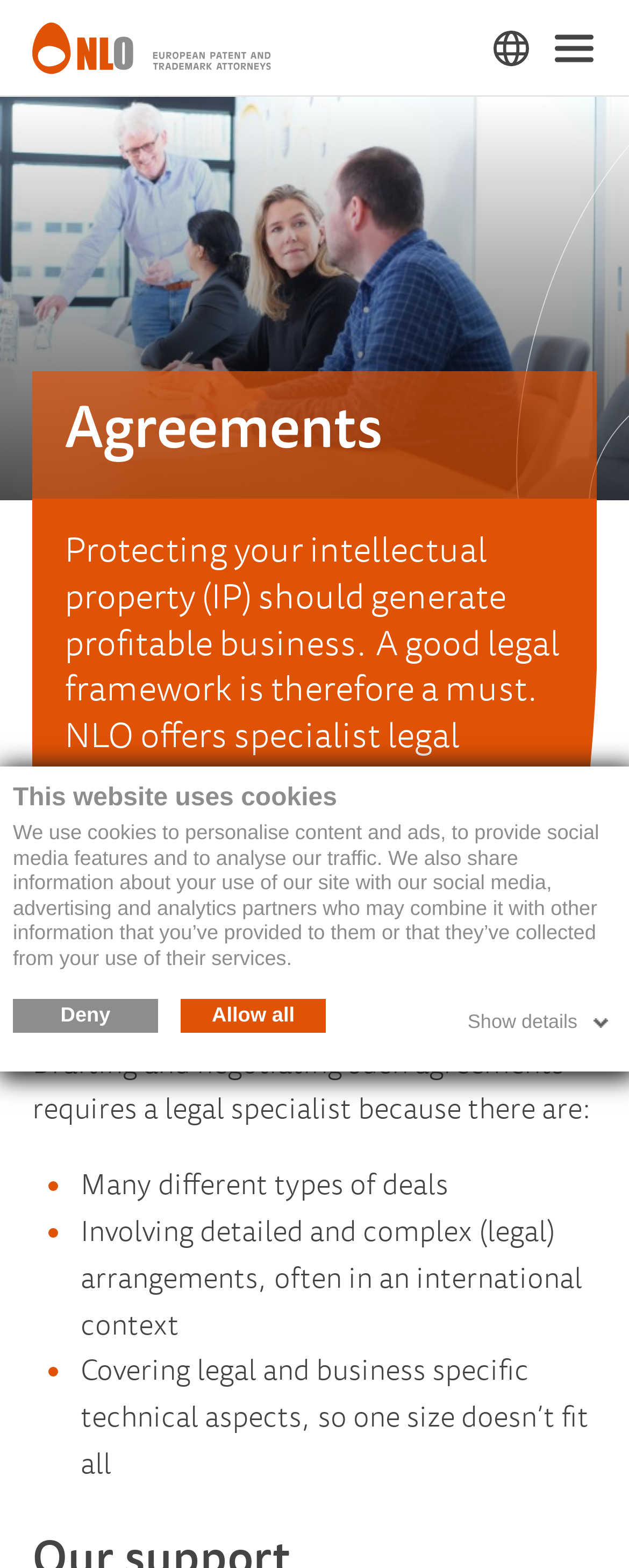Respond to the question below with a single word or phrase:
What is the name of the company?

NLO